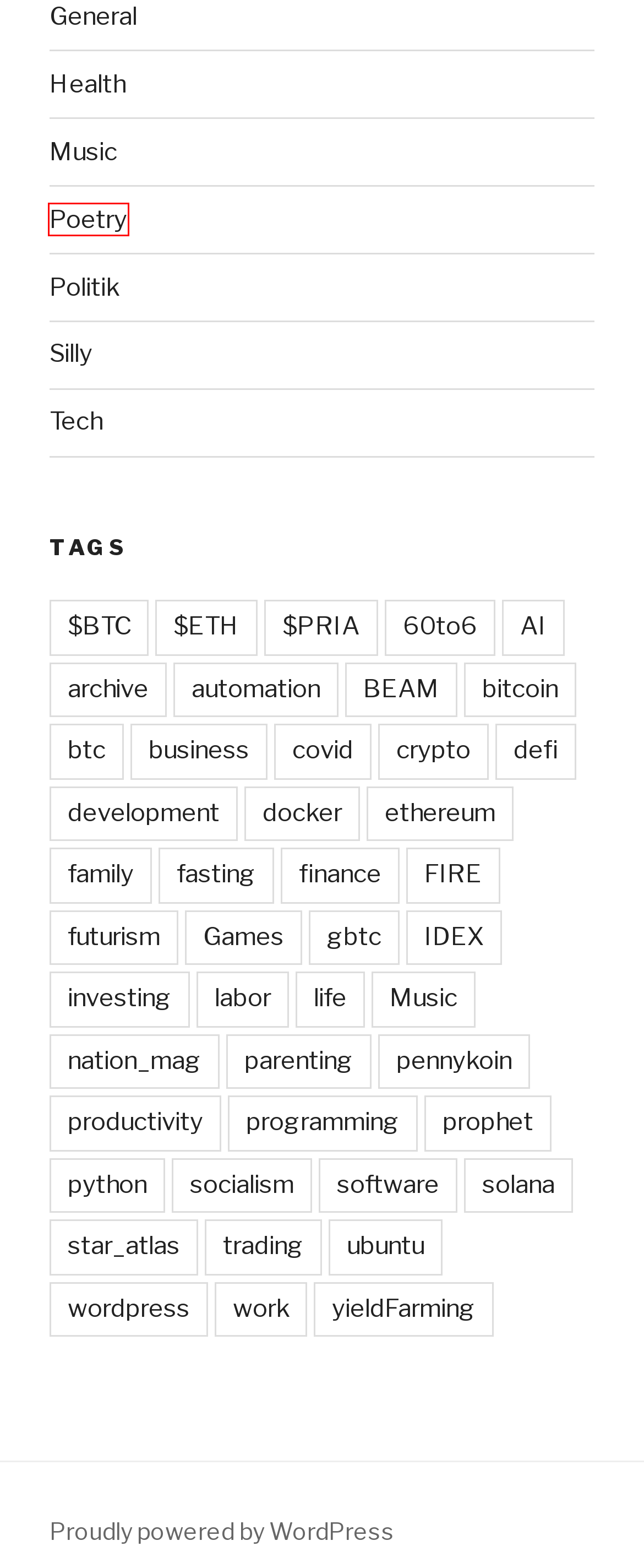With the provided screenshot showing a webpage and a red bounding box, determine which webpage description best fits the new page that appears after clicking the element inside the red box. Here are the options:
A. yieldFarming | Blockchain Man
B. $BTC | Blockchain Man
C. ethereum | Blockchain Man
D. development | Blockchain Man
E. gbtc | Blockchain Man
F. ubuntu | Blockchain Man
G. Poetry | Blockchain Man
H. Music | Blockchain Man

G